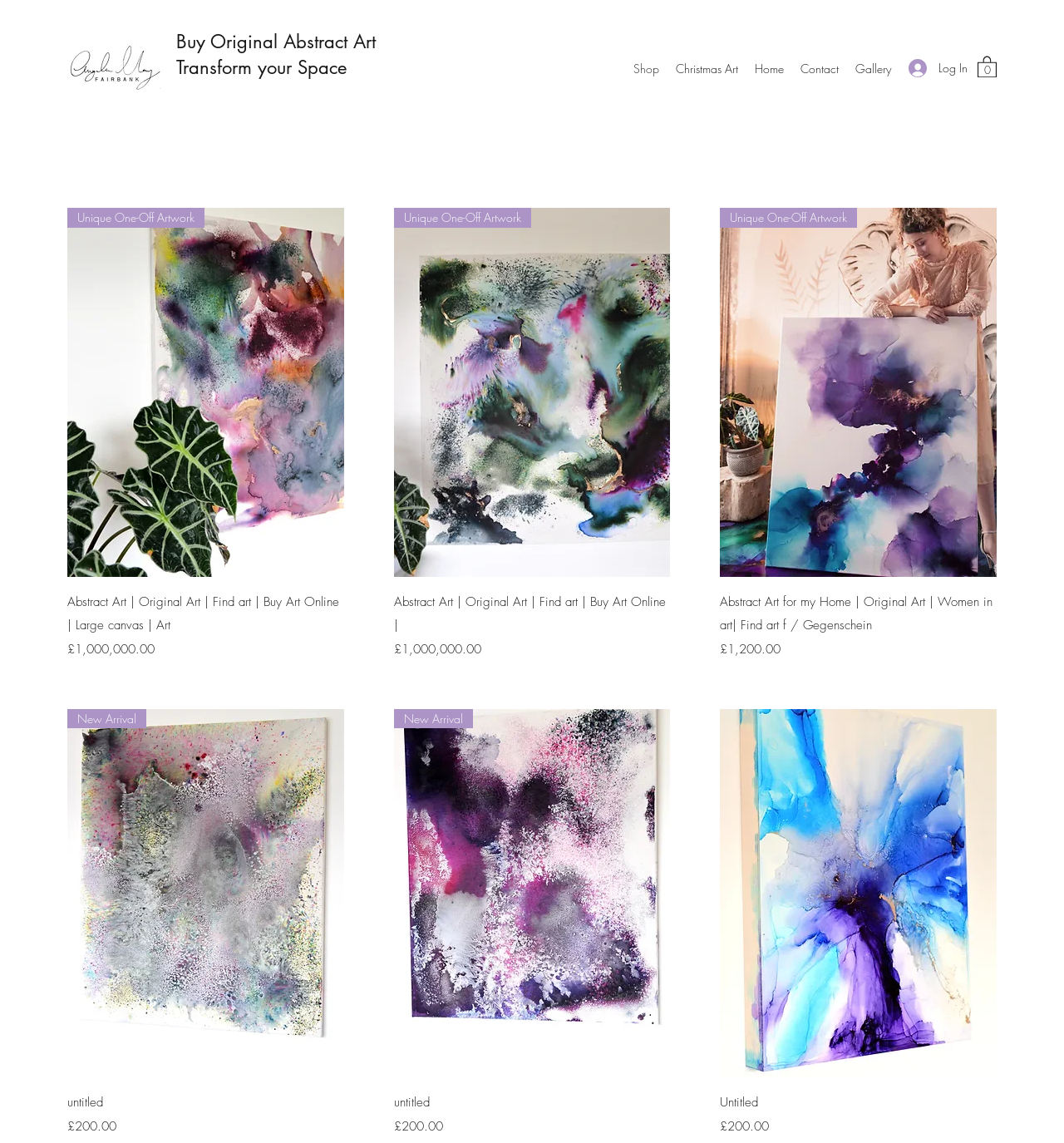Please locate the bounding box coordinates of the element that needs to be clicked to achieve the following instruction: "Browse the 'Gallery' section". The coordinates should be four float numbers between 0 and 1, i.e., [left, top, right, bottom].

[0.796, 0.049, 0.845, 0.071]